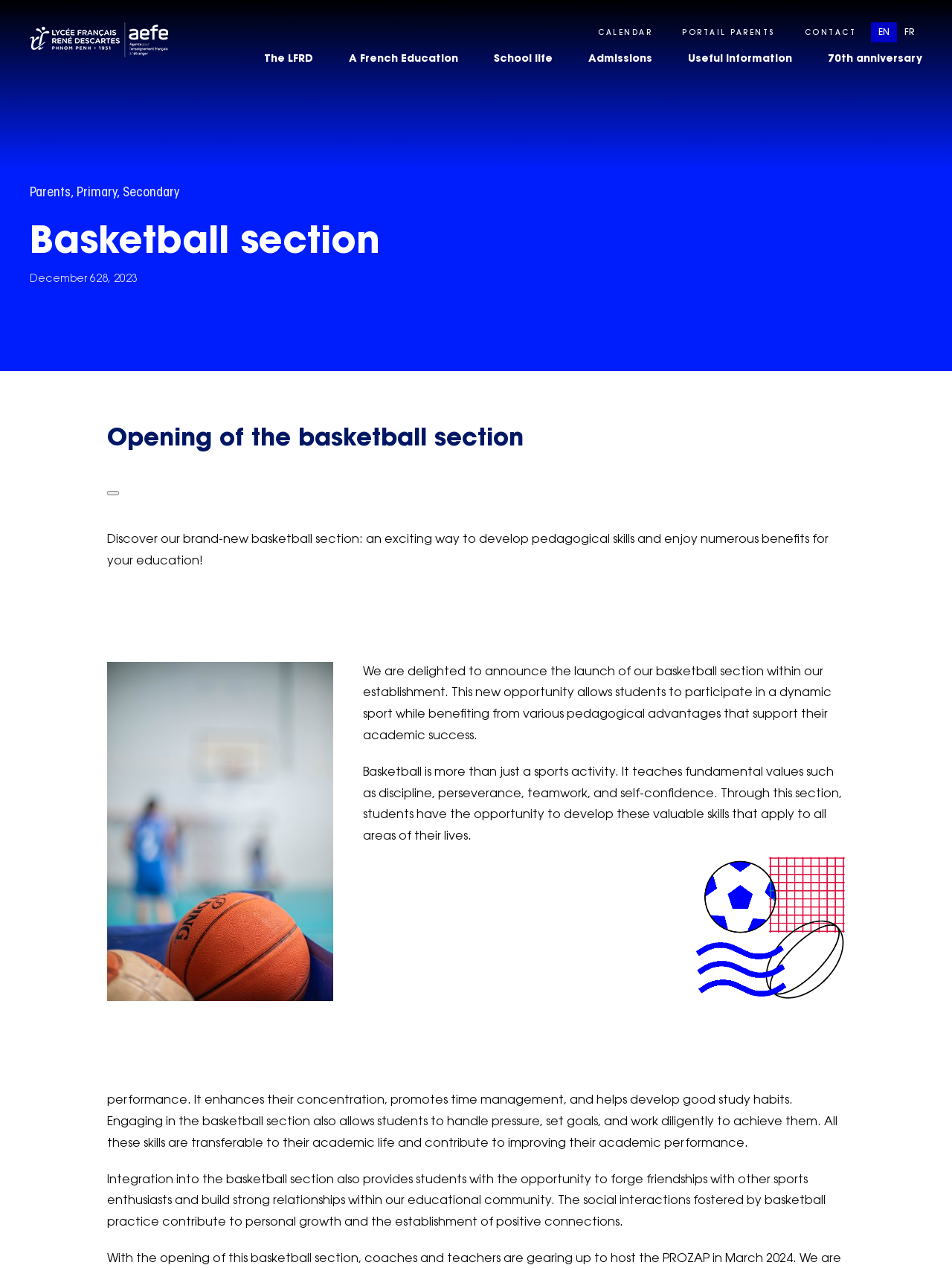What is the benefit of integrating into the basketball section?
Answer the question using a single word or phrase, according to the image.

Forging friendships